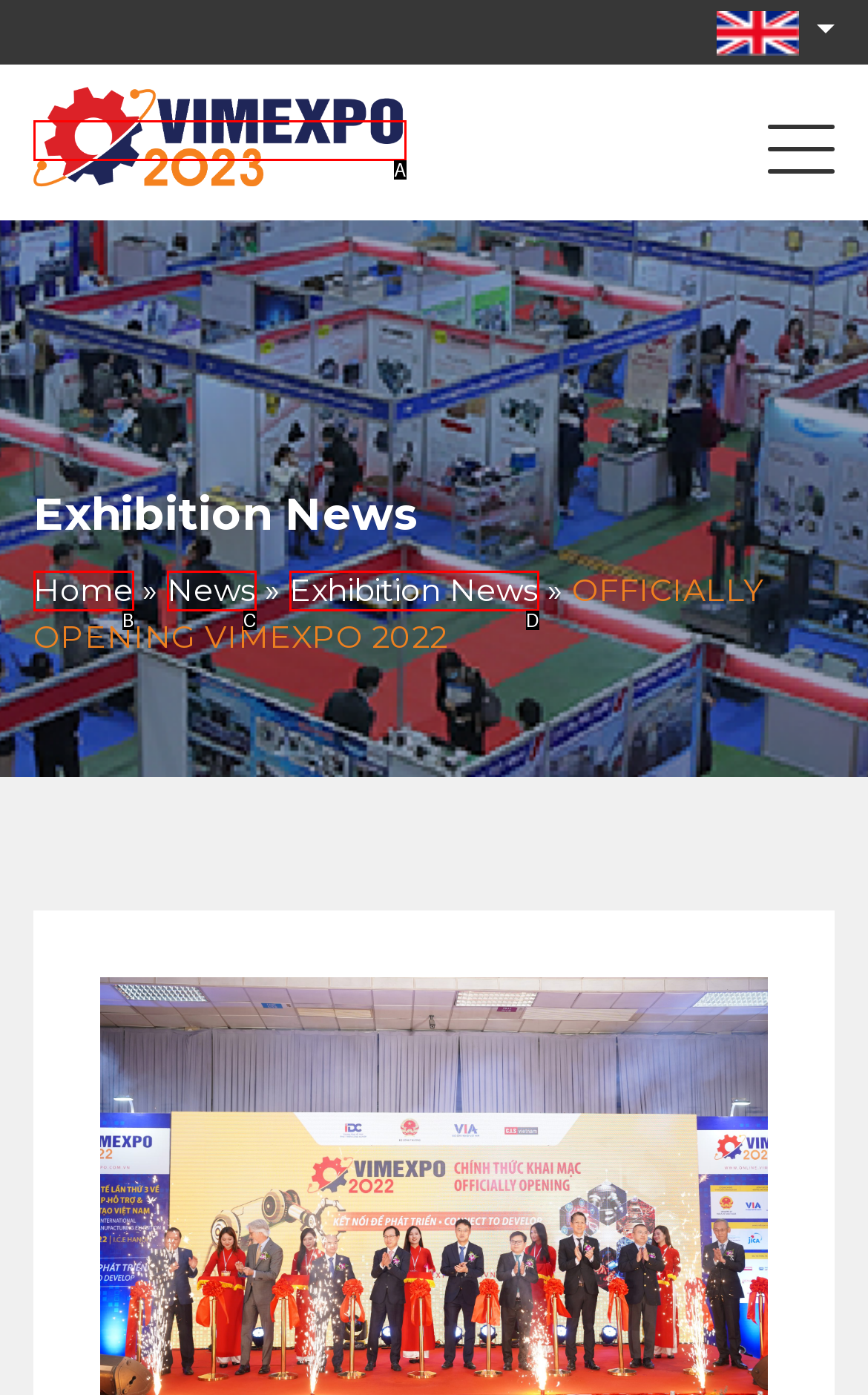Select the letter that corresponds to the UI element described as: Exhibition News
Answer by providing the letter from the given choices.

D